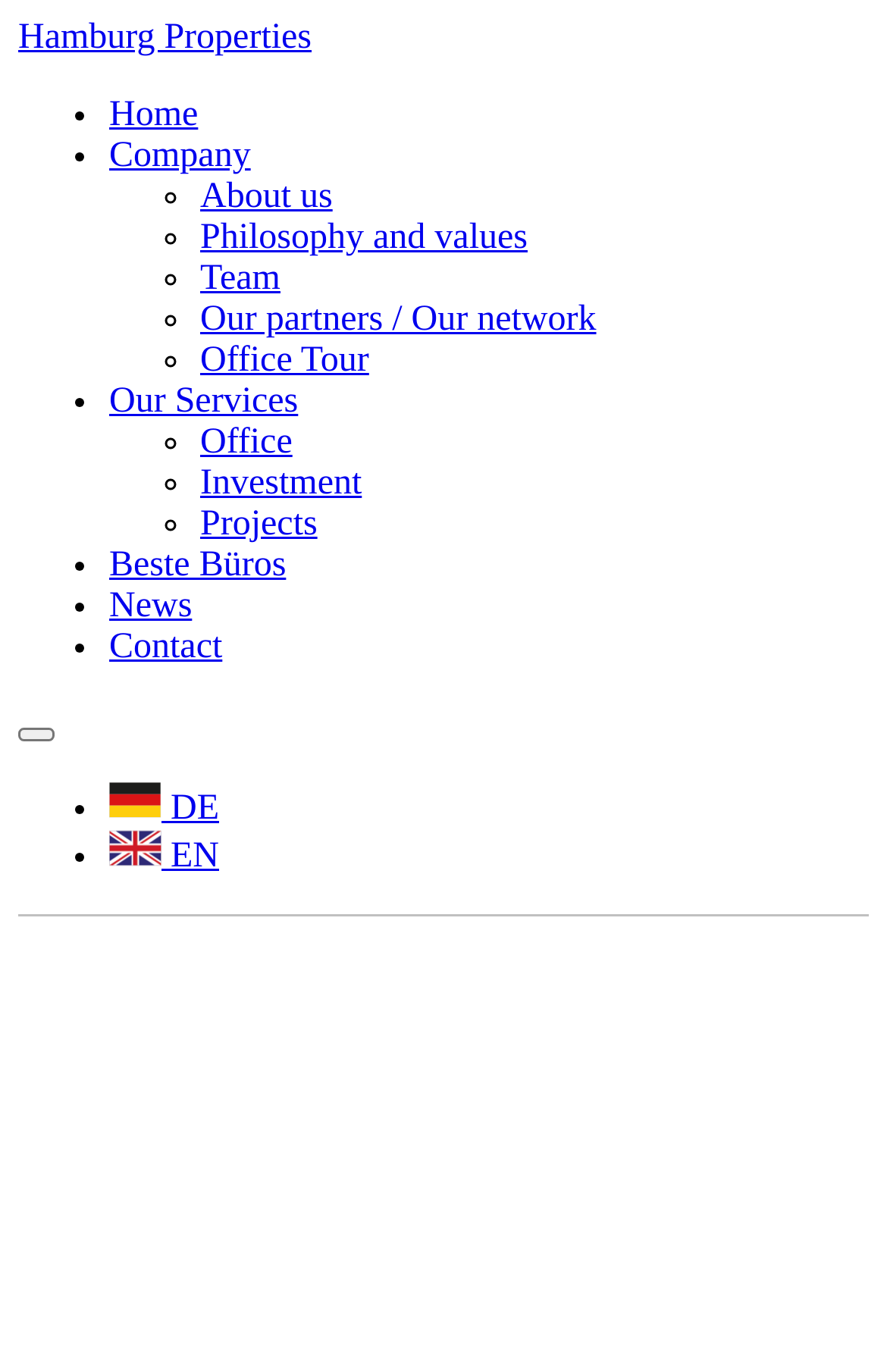Please locate the bounding box coordinates of the element that should be clicked to achieve the given instruction: "check Cape Neddick, ME".

None